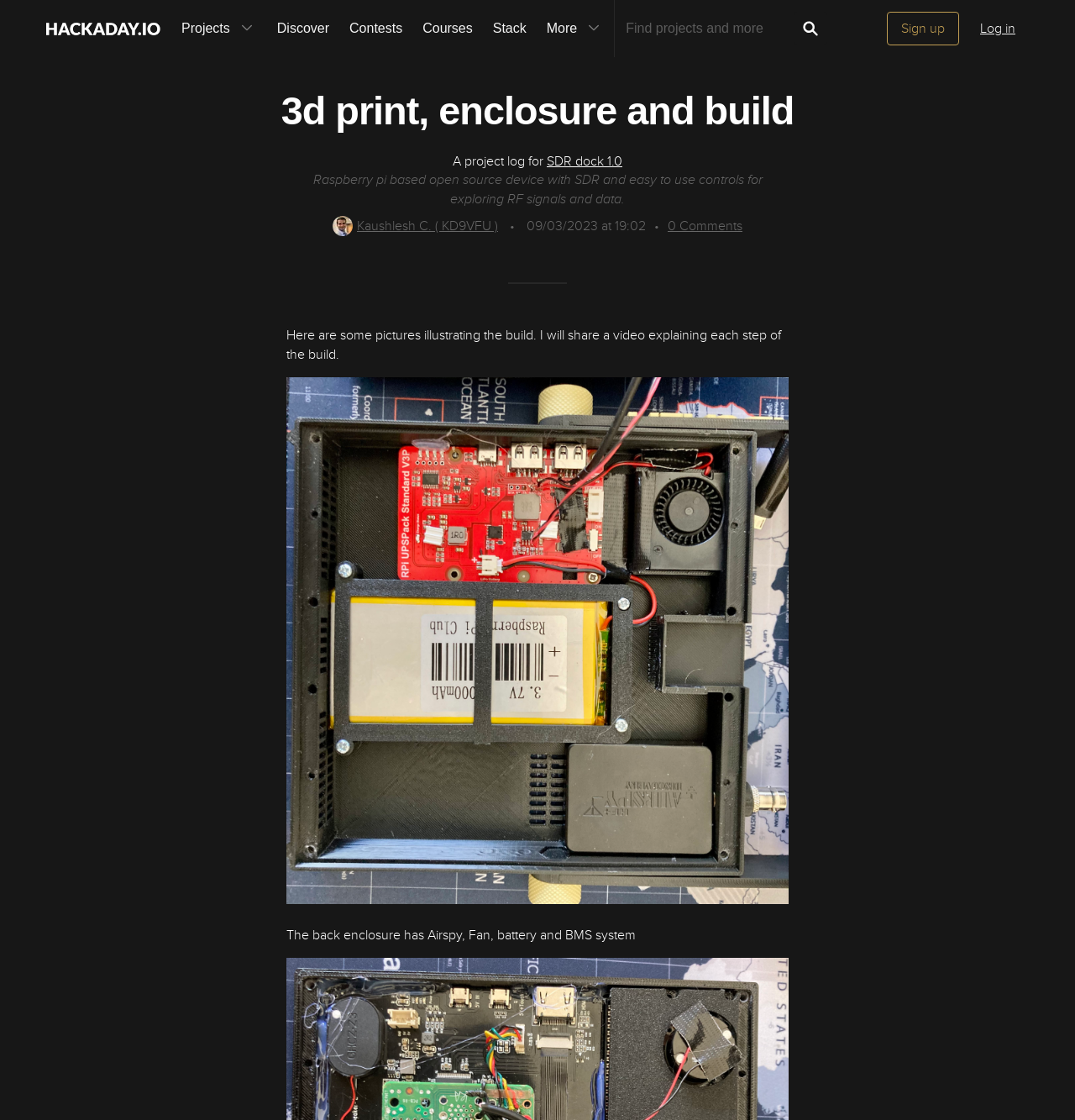Locate the bounding box coordinates of the element I should click to achieve the following instruction: "View the image illustrating the build".

[0.267, 0.337, 0.733, 0.807]